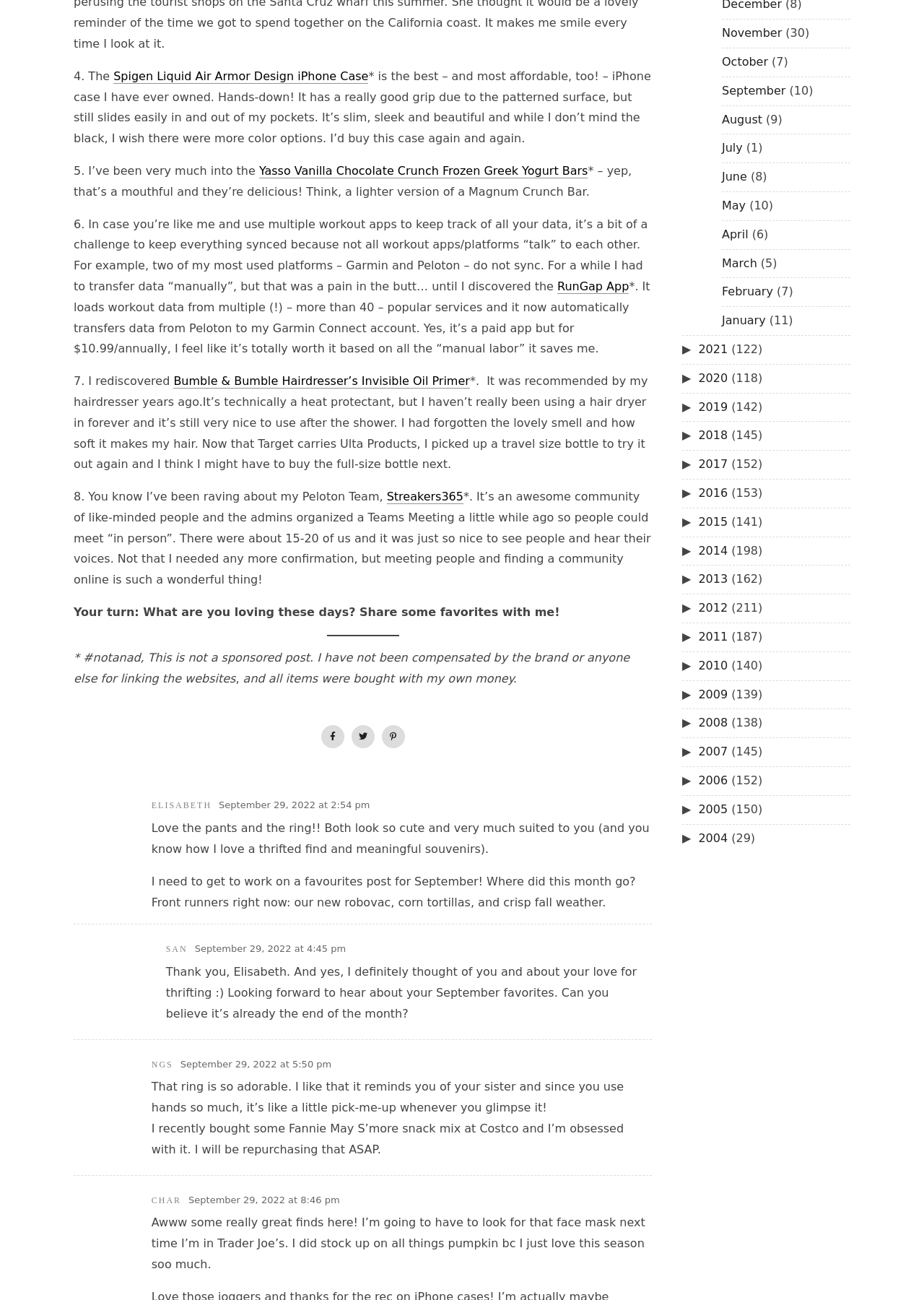Please identify the coordinates of the bounding box that should be clicked to fulfill this instruction: "Click the link to Streakers365".

[0.418, 0.377, 0.502, 0.388]